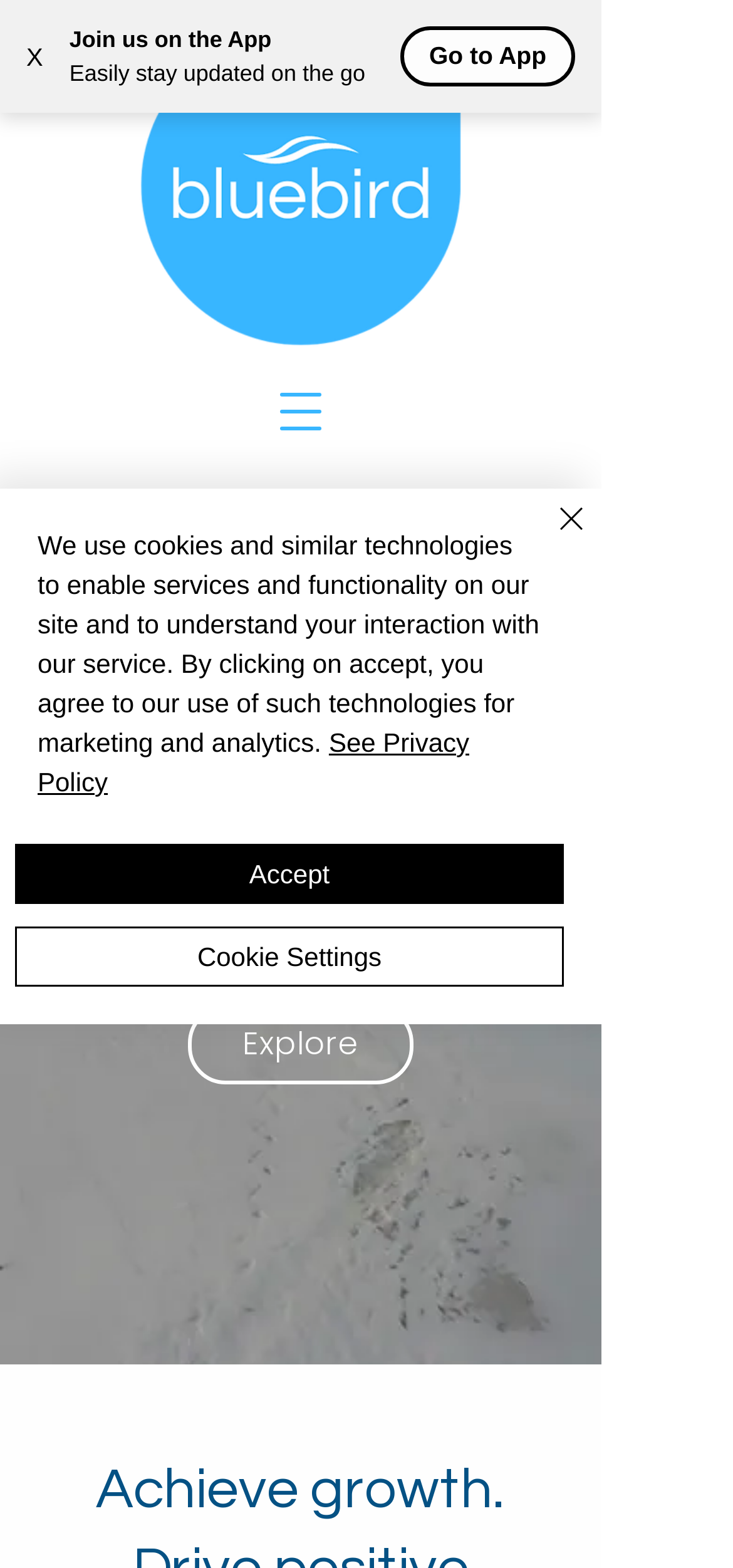Provide a short answer using a single word or phrase for the following question: 
How many social media links are available?

3